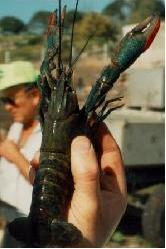Why is the Red Claw crayfish highlighted in literature?
Give a single word or phrase as your answer by examining the image.

For its rapid growth and high market value